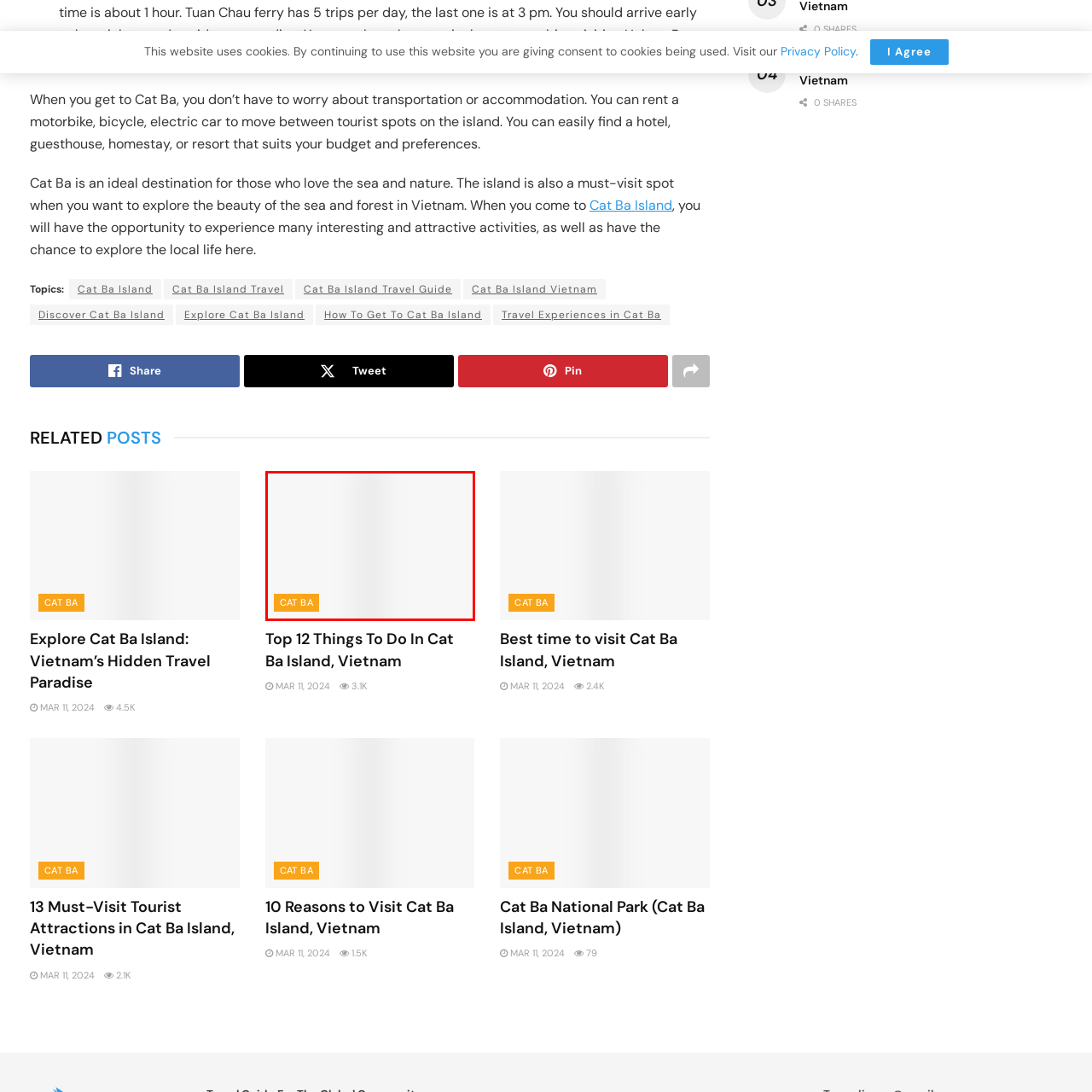What is the background color of the image?
Look at the image within the red bounding box and provide a single word or phrase as an answer.

White